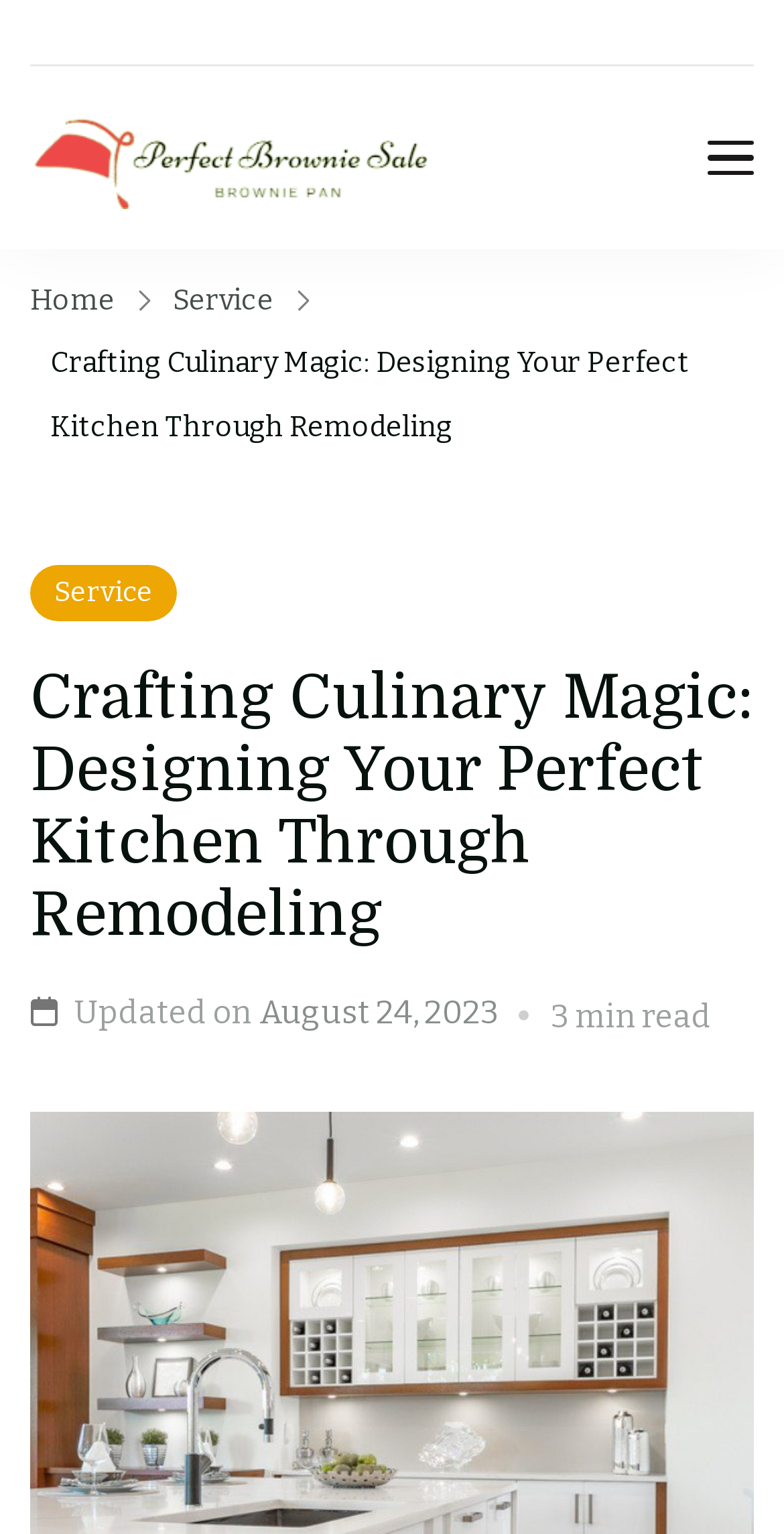Respond to the question with just a single word or phrase: 
How long does it take to read the article?

3 min